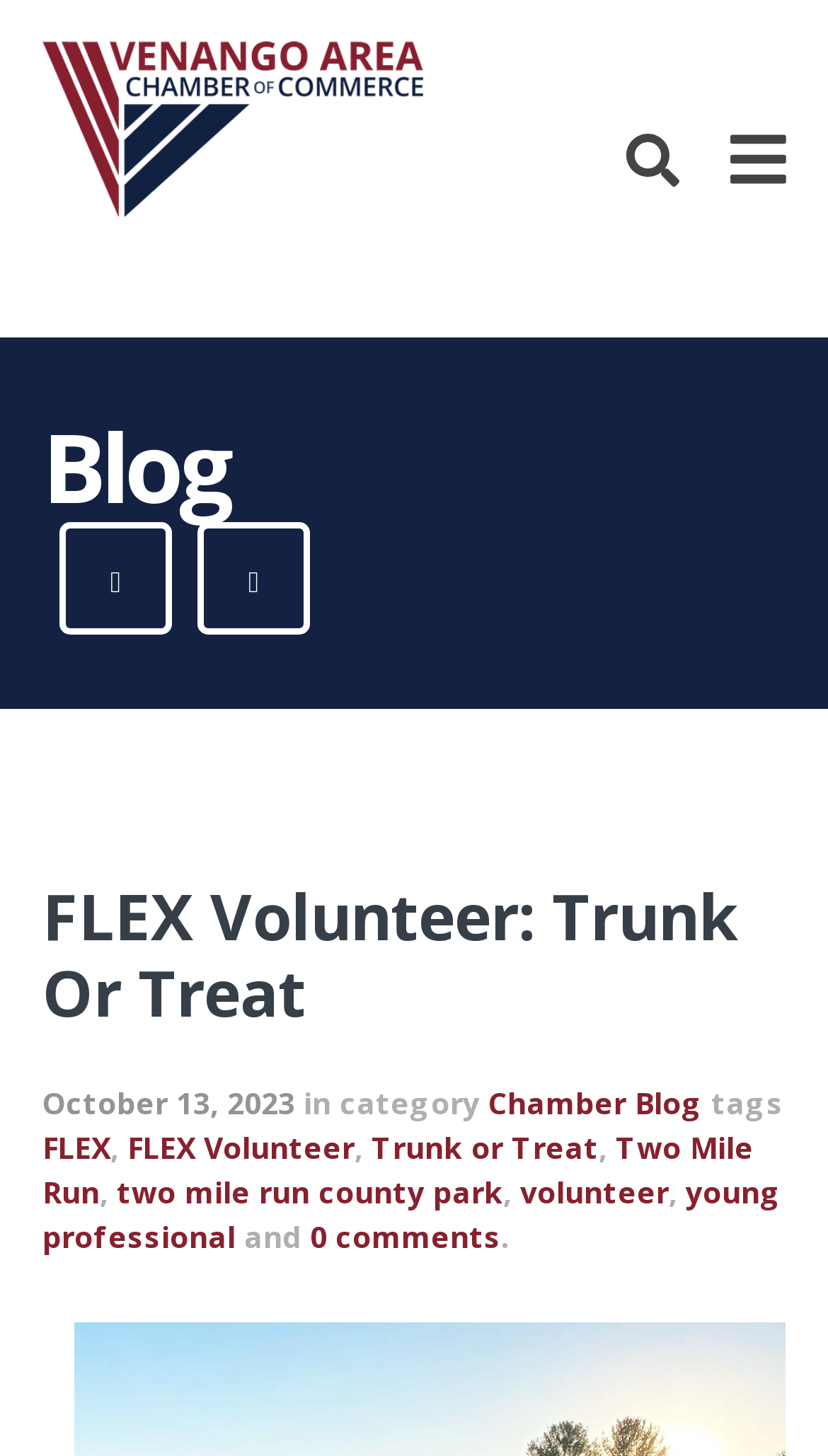Give a full account of the webpage's elements and their arrangement.

The webpage is about a volunteer event, "Trunk Or Treat", organized by the Venango Area Chamber of Commerce. At the top left, there is a logo of the Venango Area Chamber of Commerce, accompanied by a link to the organization's website. 

On the top right, there are three links, but their contents are not specified. Below the logo, there is a search bar with a placeholder text "Enter Search Term Here.." and two radio buttons, one for "Site" and the other without a label. A "Search" button is located to the right of the search bar.

Below the search bar, there is a heading "Member Directory". On the same level, there is a section with a heading "Blog", which contains two links with icons. 

The main content of the webpage is about the "FLEX Volunteer: Trunk Or Treat" event. The event title is followed by the date "October 13, 2023", and a category label "in category". There are several links to related tags, including "Chamber Blog", "FLEX", "FLEX Volunteer", "Trunk or Treat", "Two Mile Run", "two mile run county park", "volunteer", "young professional", and "0 comments". These links are scattered across the middle and bottom sections of the webpage.